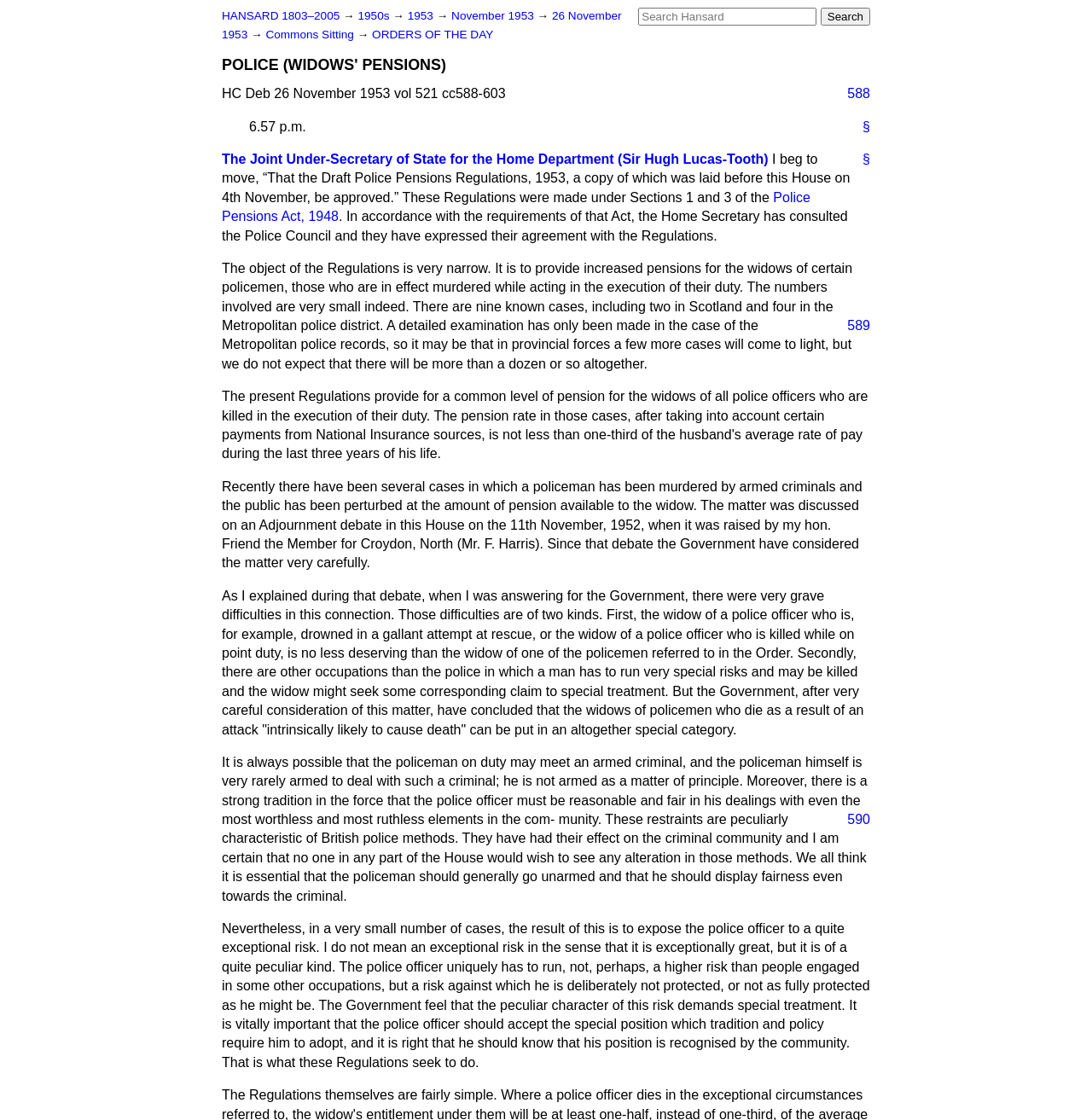Given the element description ORDERS OF THE DAY, predict the bounding box coordinates for the UI element in the webpage screenshot. The format should be (top-left x, top-left y, bottom-right x, bottom-right y), and the values should be between 0 and 1.

[0.341, 0.025, 0.452, 0.037]